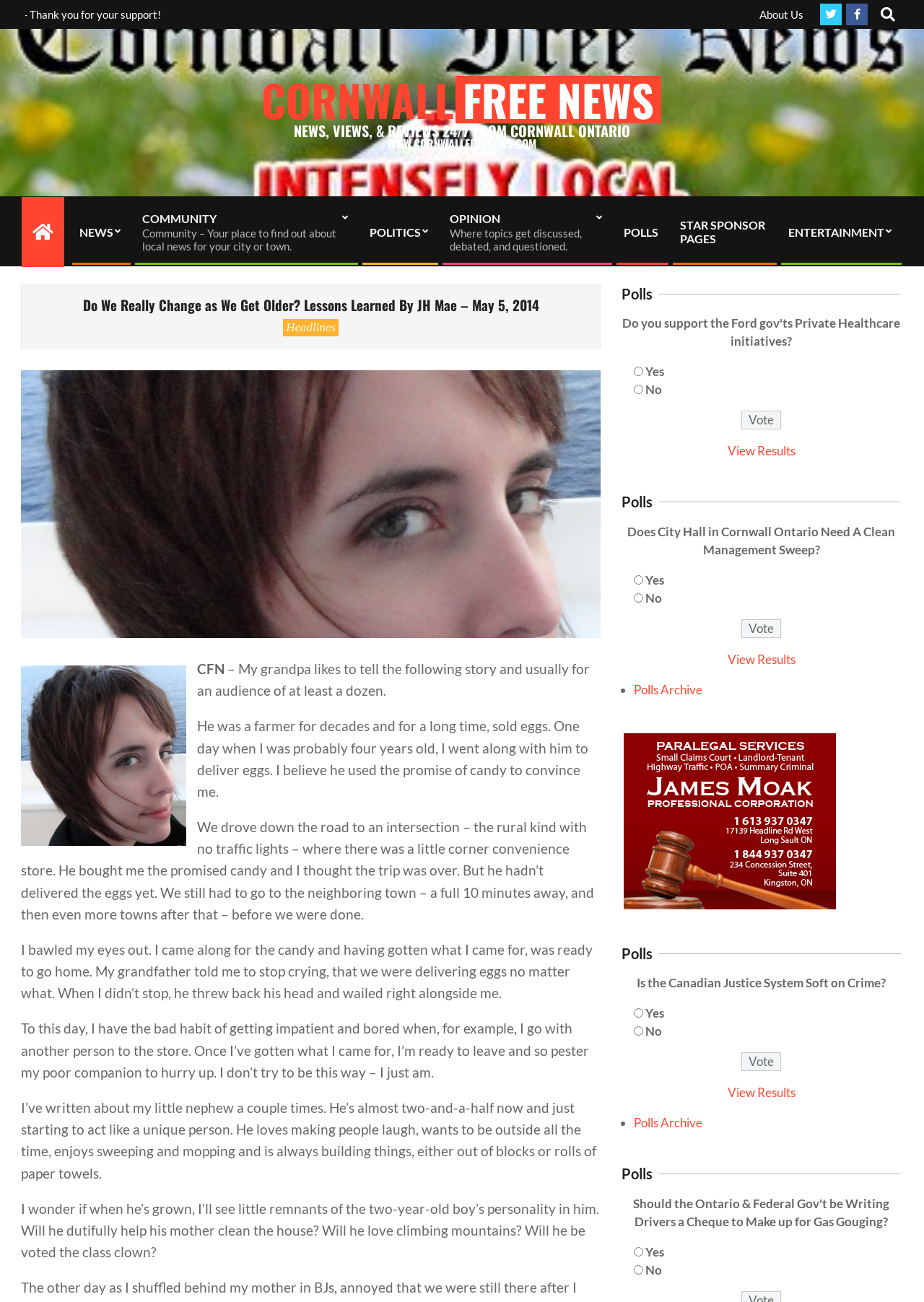Determine the bounding box coordinates for the region that must be clicked to execute the following instruction: "View May 30, 2009".

None